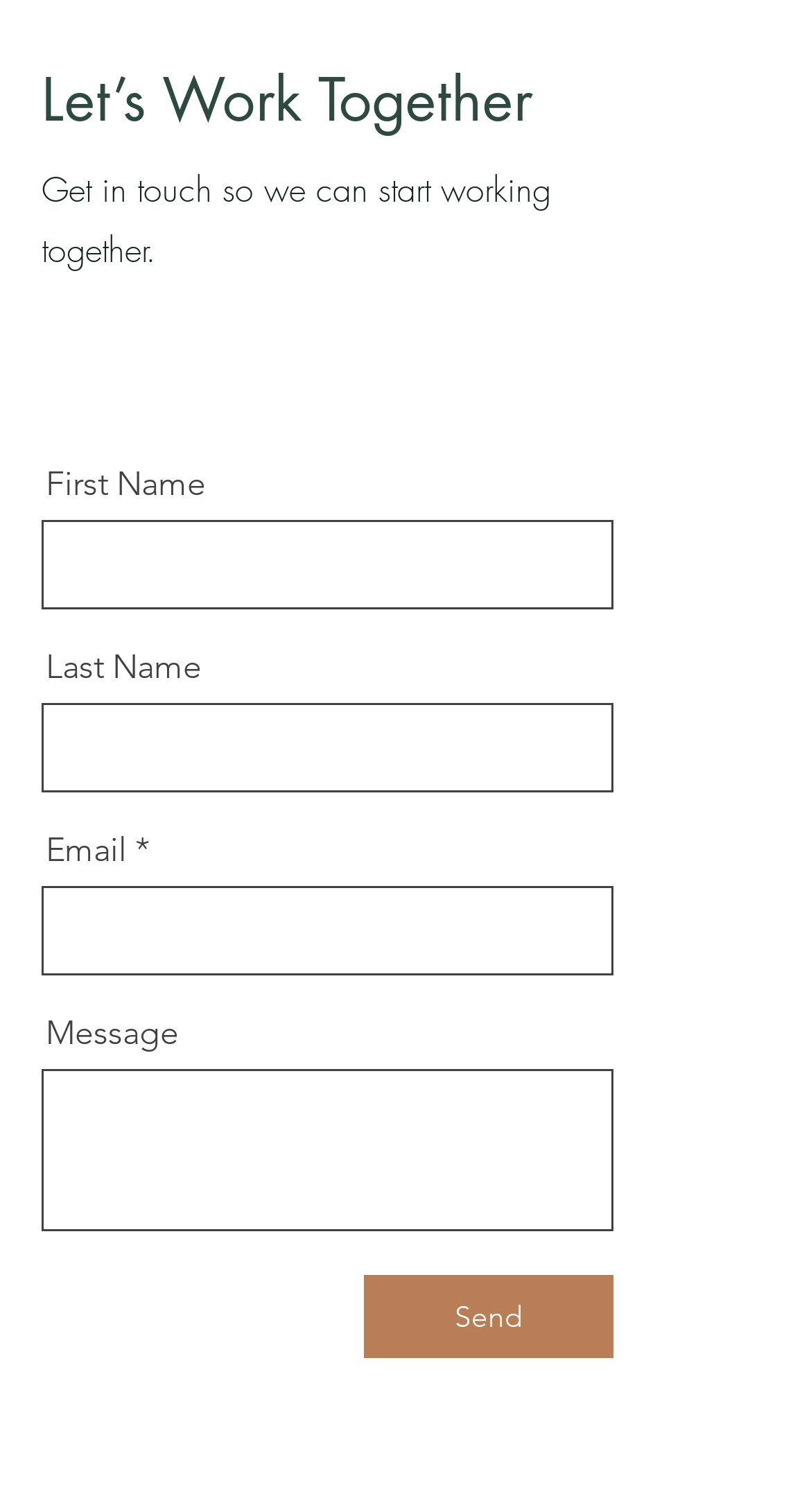What is the function of the Send button?
Provide a one-word or short-phrase answer based on the image.

To submit the form